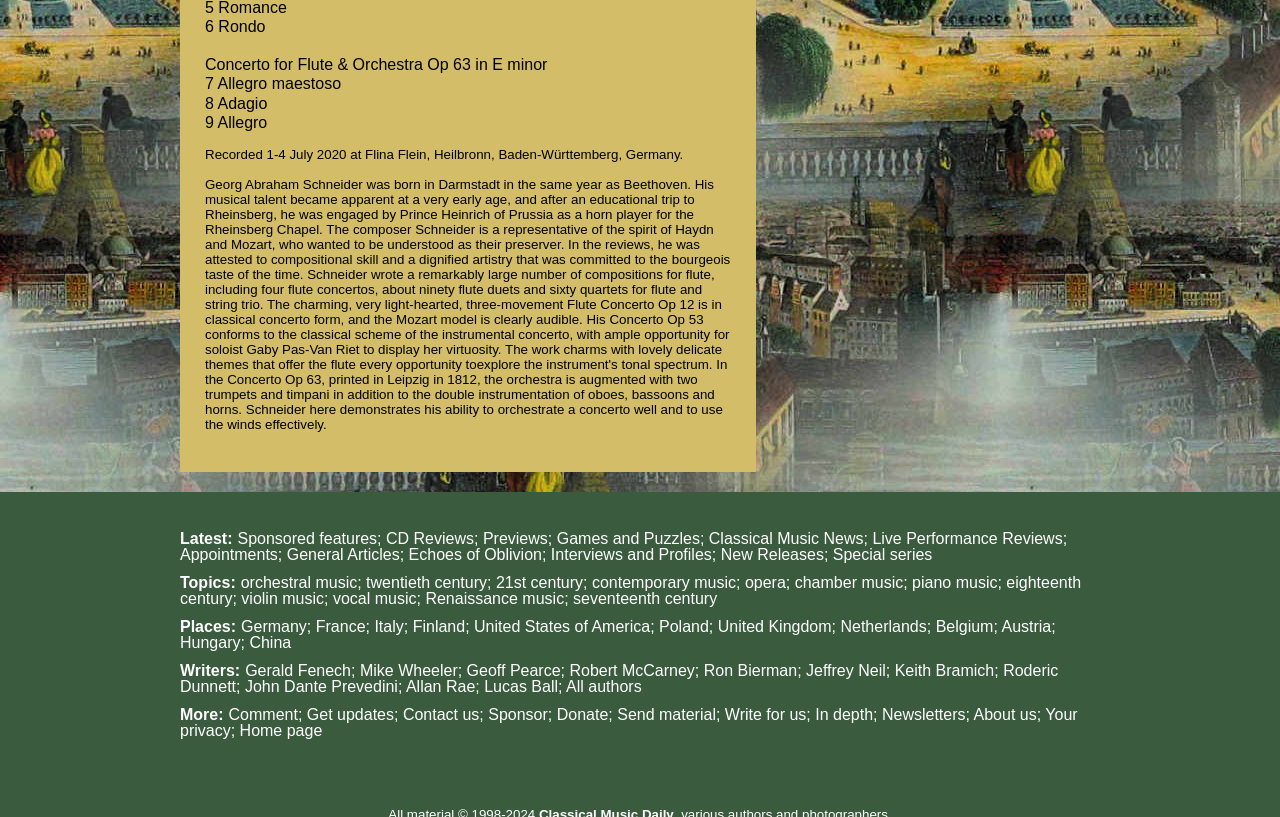What is the title of the concerto?
Examine the image and provide an in-depth answer to the question.

I found the title of the concerto by looking at the StaticText element with ID 405, which contains the text 'Concerto for Flute & Orchestra Op 63 in E minor'.